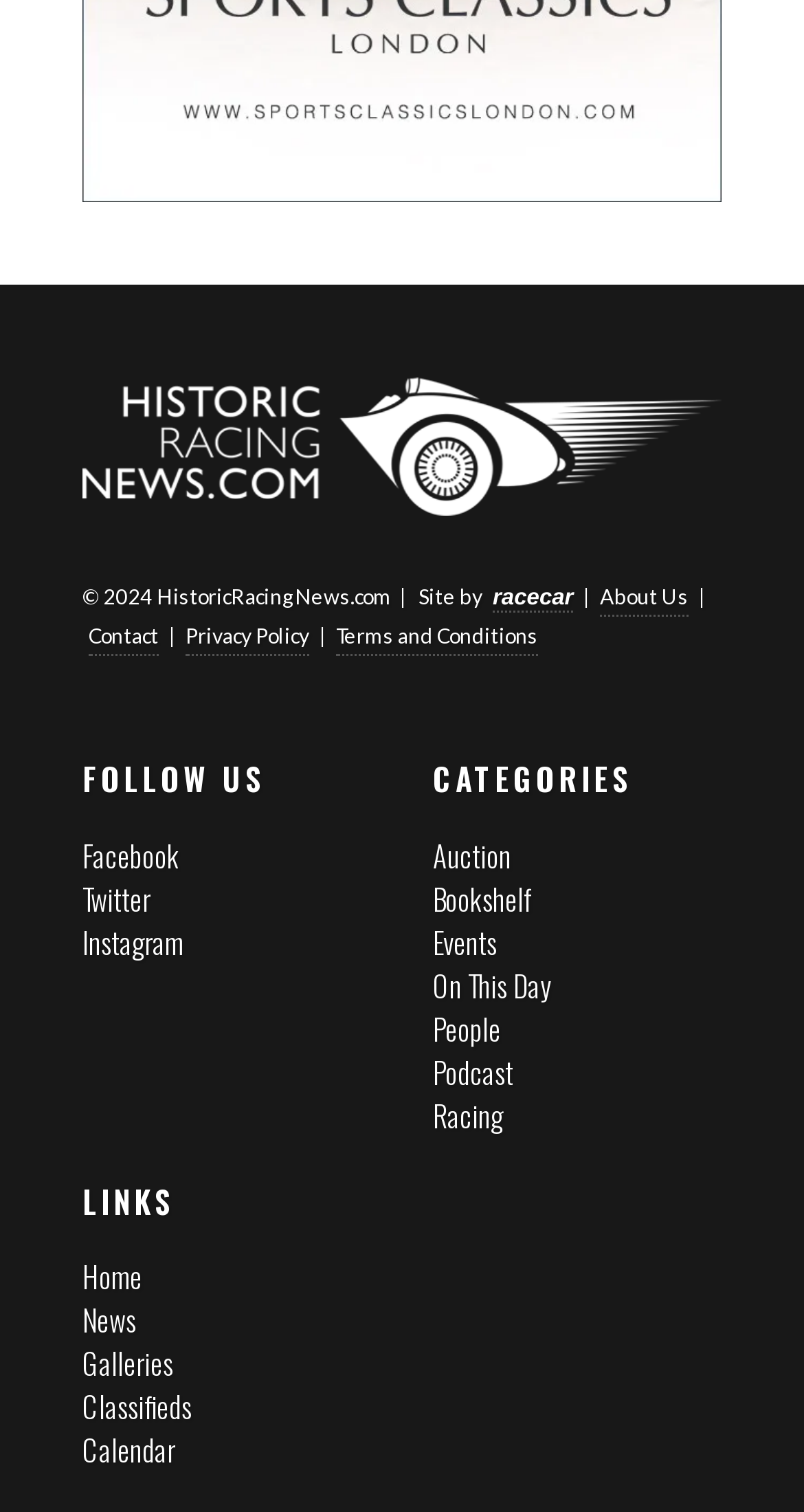How many social media platforms are listed?
Please provide a detailed and thorough answer to the question.

Under the 'FOLLOW US' heading, there are three social media platforms listed: Facebook, Twitter, and Instagram.